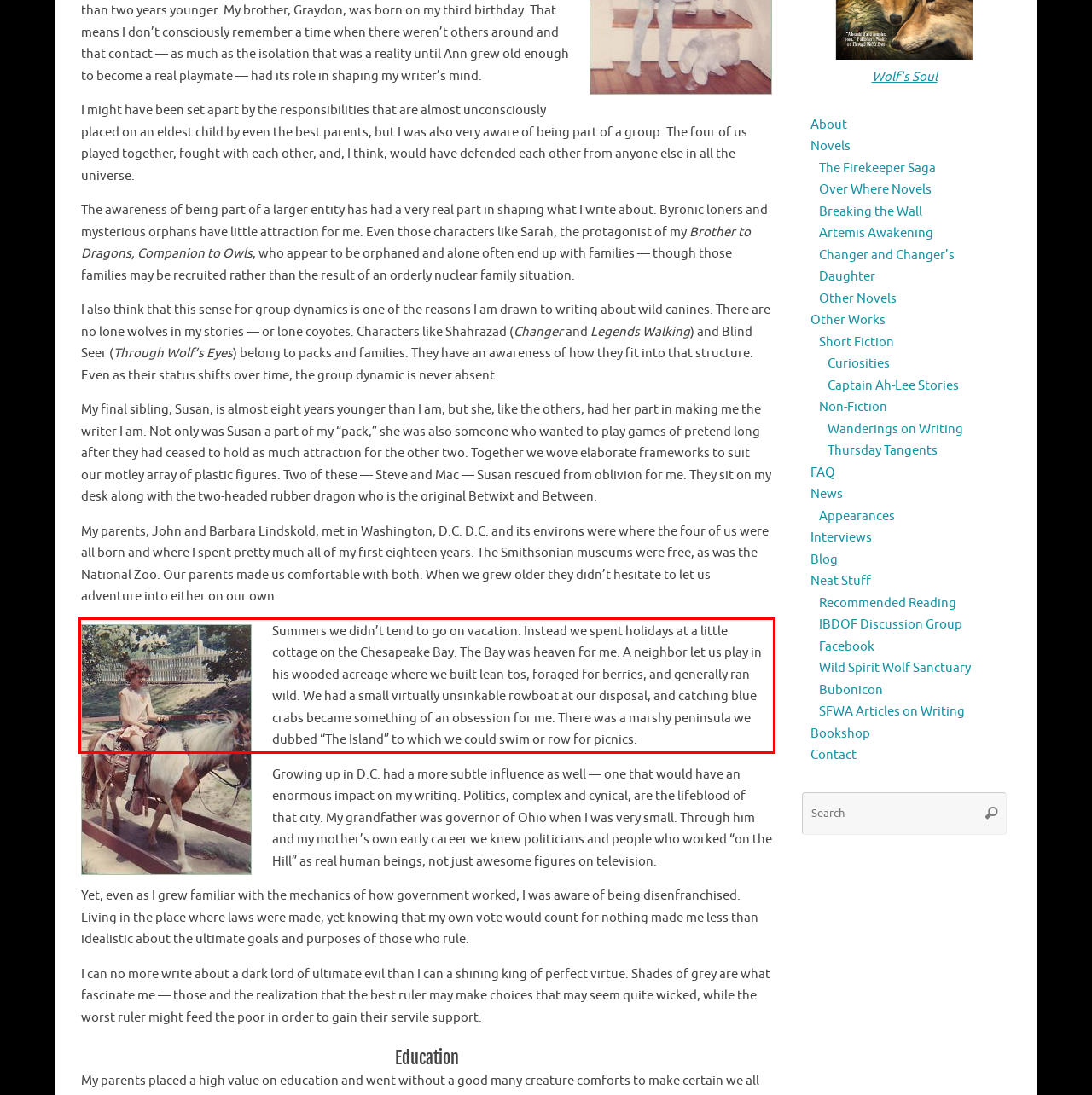You are given a screenshot of a webpage with a UI element highlighted by a red bounding box. Please perform OCR on the text content within this red bounding box.

Summers we didn’t tend to go on vacation. Instead we spent holidays at a little cottage on the Chesapeake Bay. The Bay was heaven for me. A neighbor let us play in his wooded acreage where we built lean-tos, foraged for berries, and generally ran wild. We had a small virtually unsinkable rowboat at our disposal, and catching blue crabs became something of an obsession for me. There was a marshy peninsula we dubbed “The Island” to which we could swim or row for picnics.